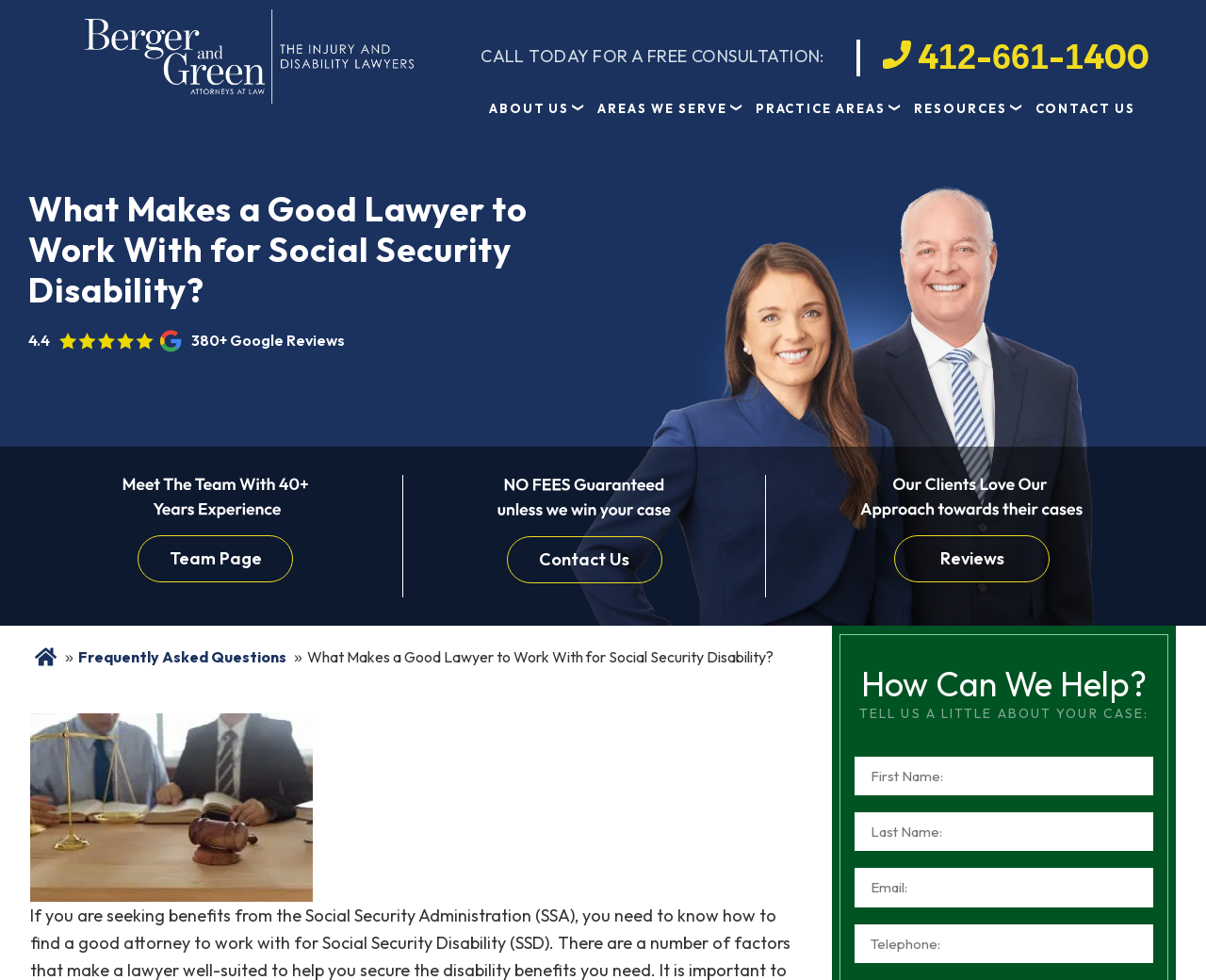How many Google reviews does the law firm have?
Kindly offer a detailed explanation using the data available in the image.

The number of Google reviews can be found below the 'What Makes a Good Lawyer to Work With for Social Security Disability?' heading, next to the '4.4' rating.